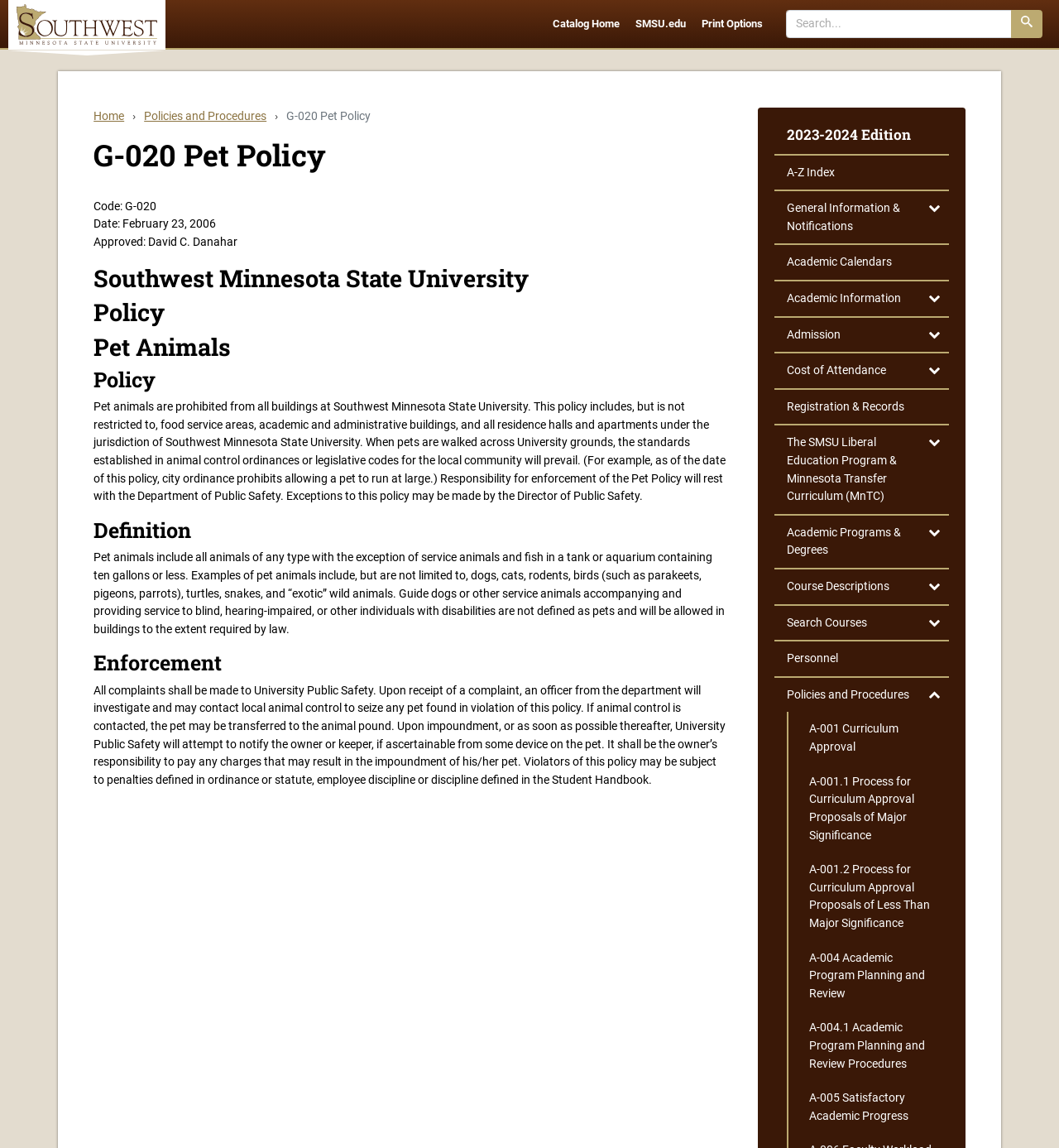Extract the heading text from the webpage.

G-020 Pet Policy